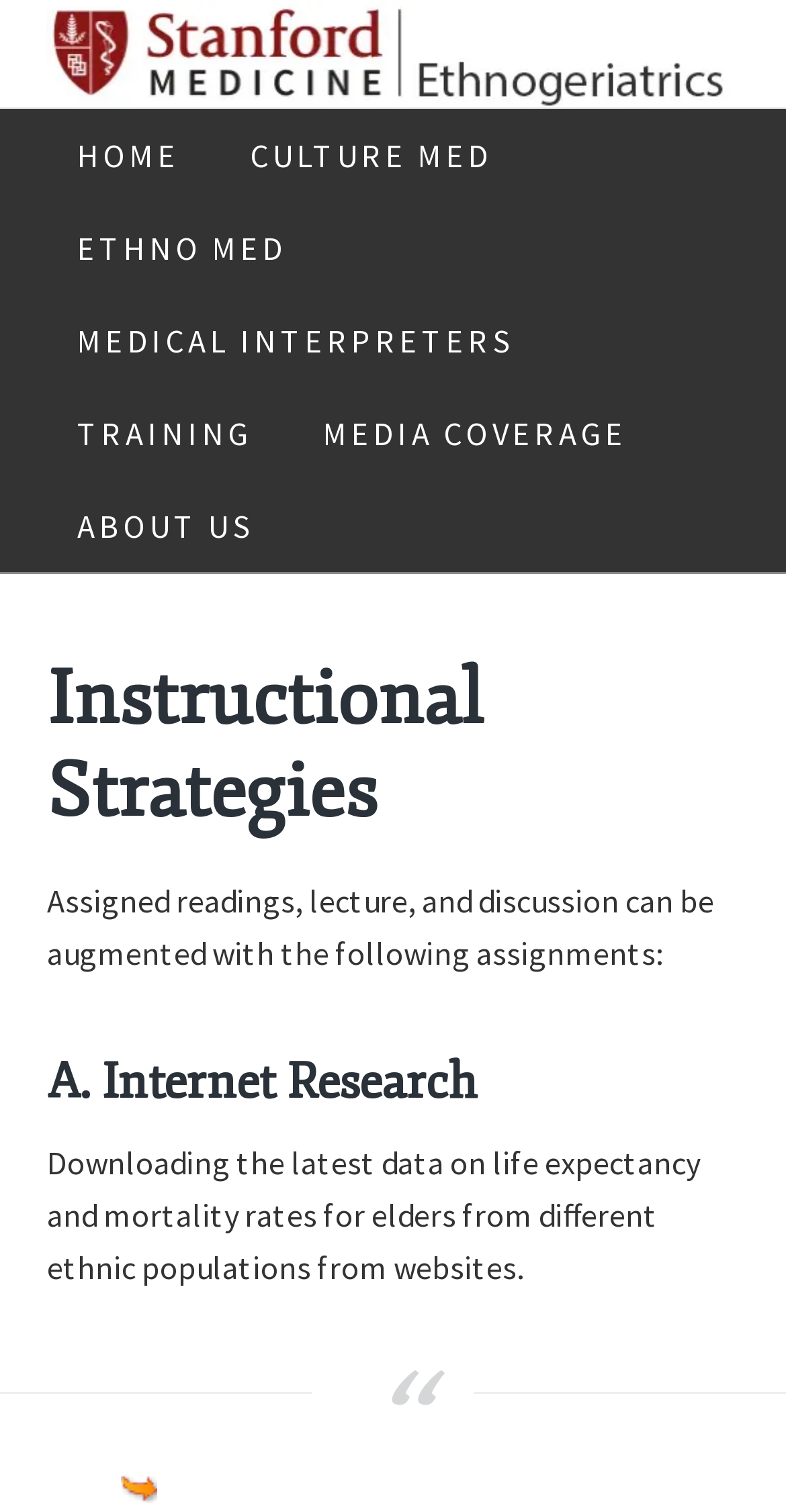Find the bounding box coordinates of the element to click in order to complete the given instruction: "View the 'Instructional Strategies' section."

[0.06, 0.434, 0.94, 0.555]